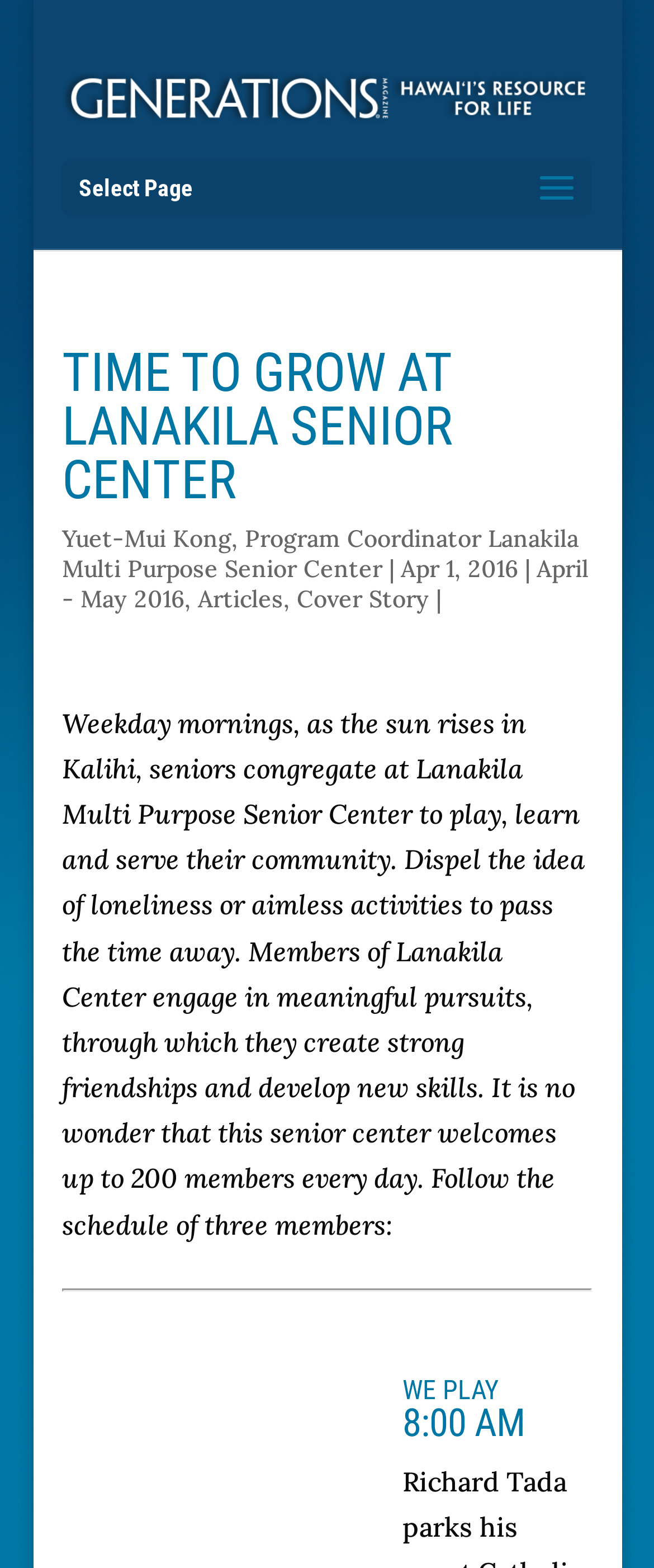Use the details in the image to answer the question thoroughly: 
What is the date mentioned in the article?

I found the answer by looking at the text content of the webpage, specifically the static text 'Apr 1, 2016' which is located below the link 'Yuet-Mui Kong, Program Coordinator Lanakila Multi Purpose Senior Center'.